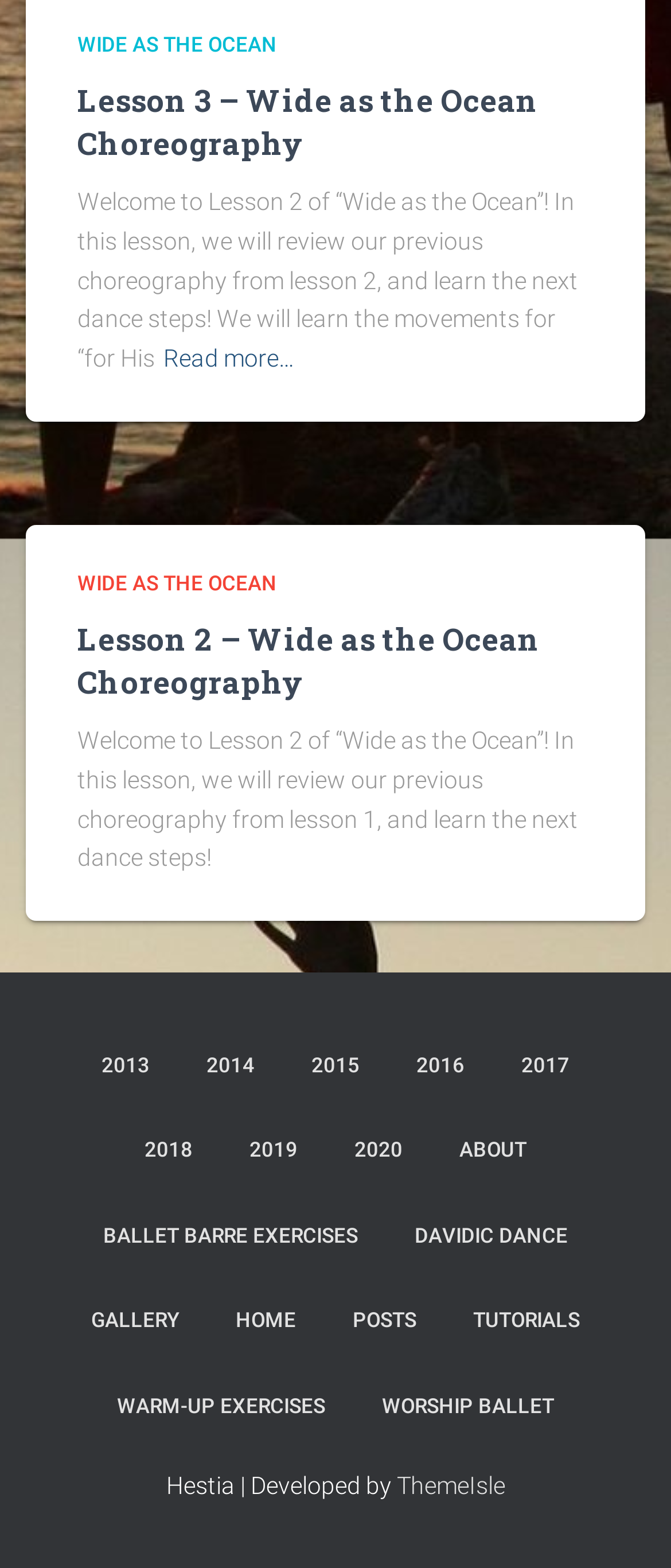Could you provide the bounding box coordinates for the portion of the screen to click to complete this instruction: "Click on 'WIDE AS THE OCEAN' to navigate to the main page"?

[0.115, 0.021, 0.413, 0.036]